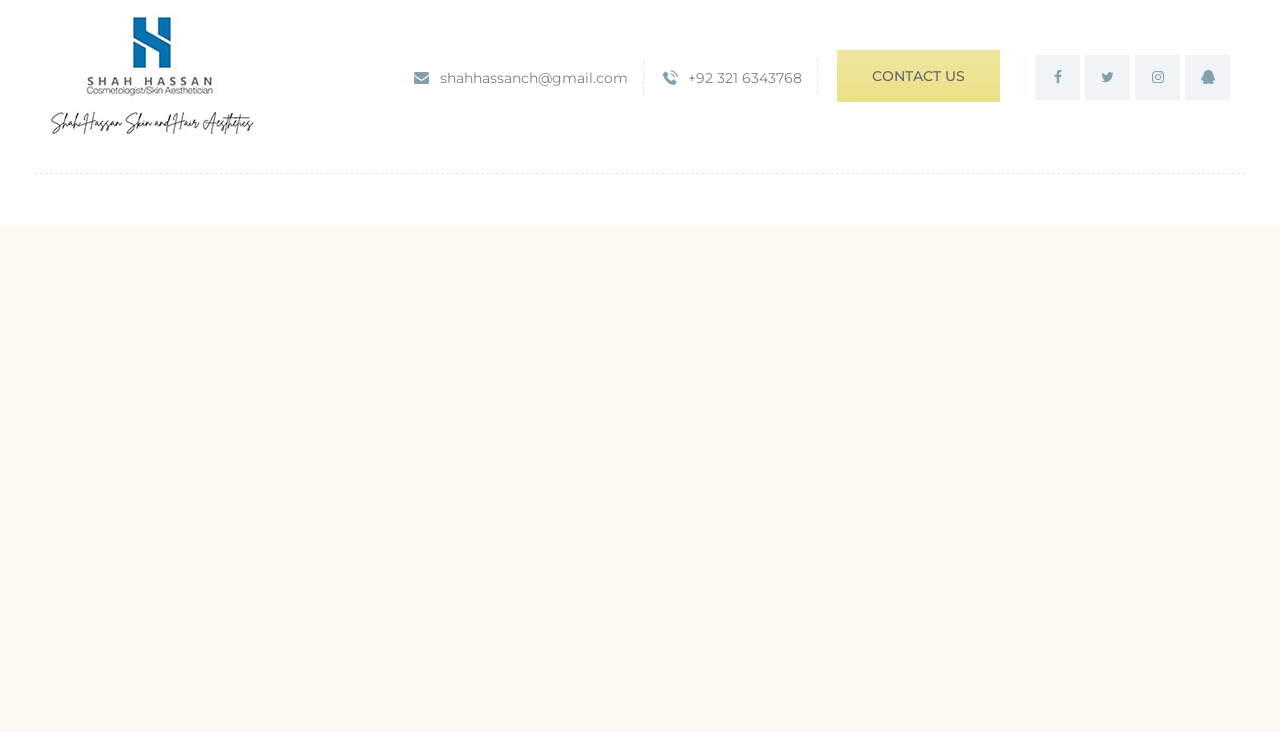Please locate the bounding box coordinates of the region I need to click to follow this instruction: "send an email".

[0.323, 0.092, 0.49, 0.12]